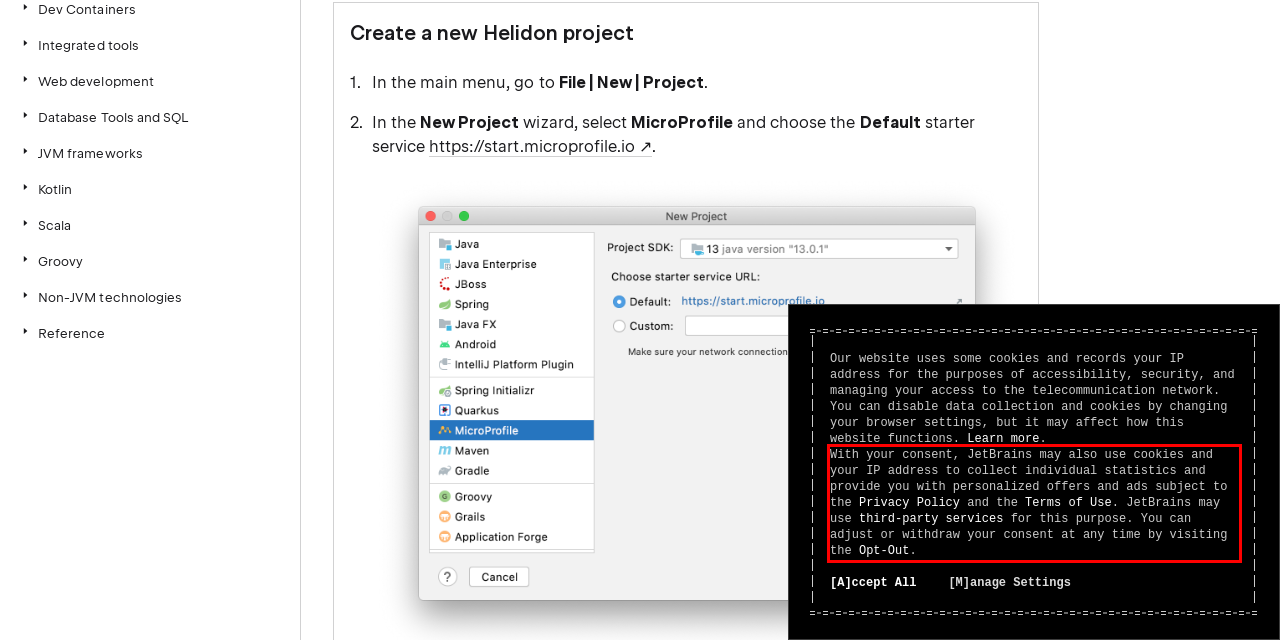Given the screenshot of a webpage, identify the red rectangle bounding box and recognize the text content inside it, generating the extracted text.

With your consent, JetBrains may also use cookies and your IP address to collect individual statistics and provide you with personalized offers and ads subject to the Privacy Policy and the Terms of Use. JetBrains may use third-party services for this purpose. You can adjust or withdraw your consent at any time by visiting the Opt-Out.